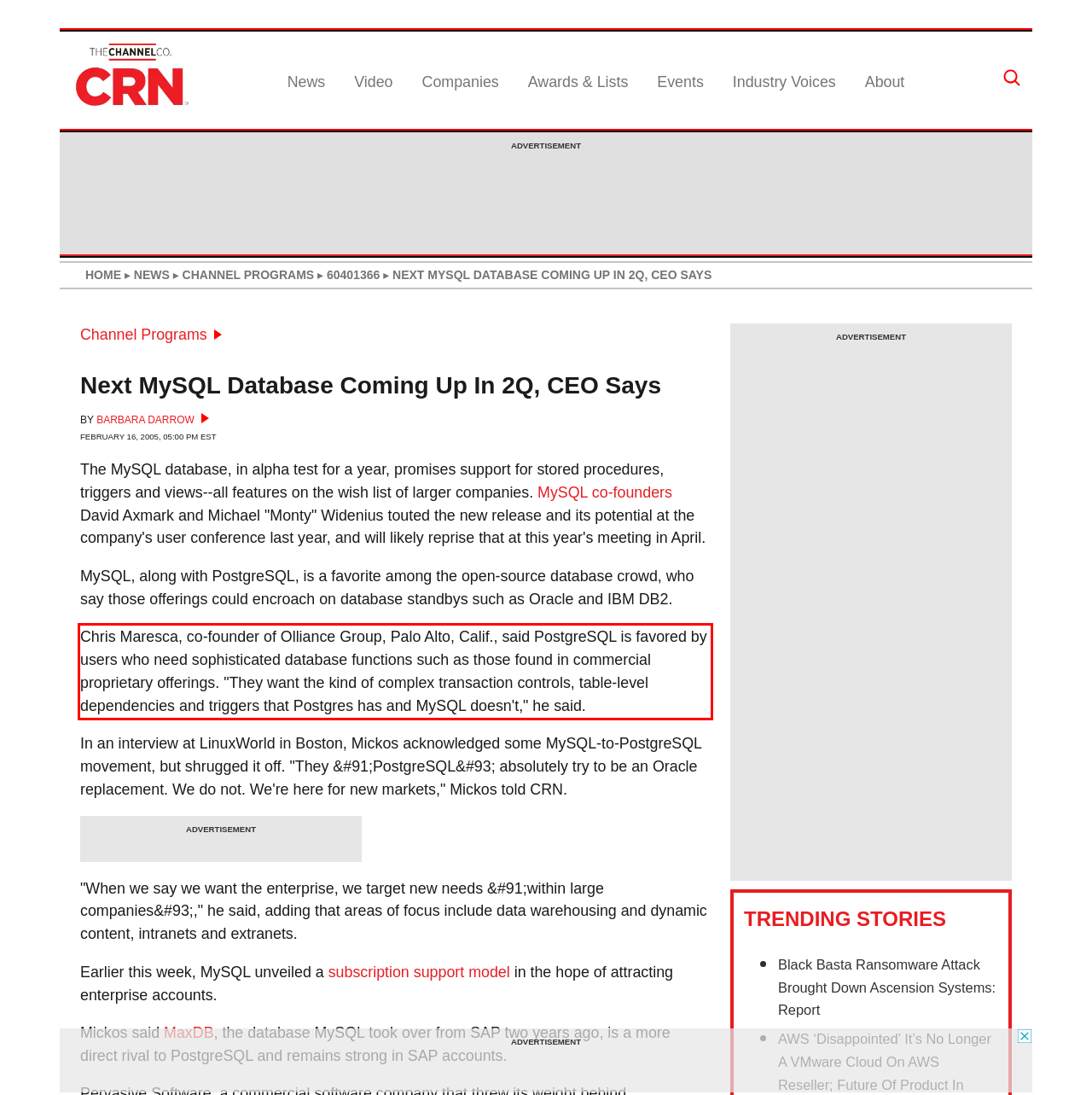Given a screenshot of a webpage, locate the red bounding box and extract the text it encloses.

Chris Maresca, co-founder of Olliance Group, Palo Alto, Calif., said PostgreSQL is favored by users who need sophisticated database functions such as those found in commercial proprietary offerings. "They want the kind of complex transaction controls, table-level dependencies and triggers that Postgres has and MySQL doesn't," he said.